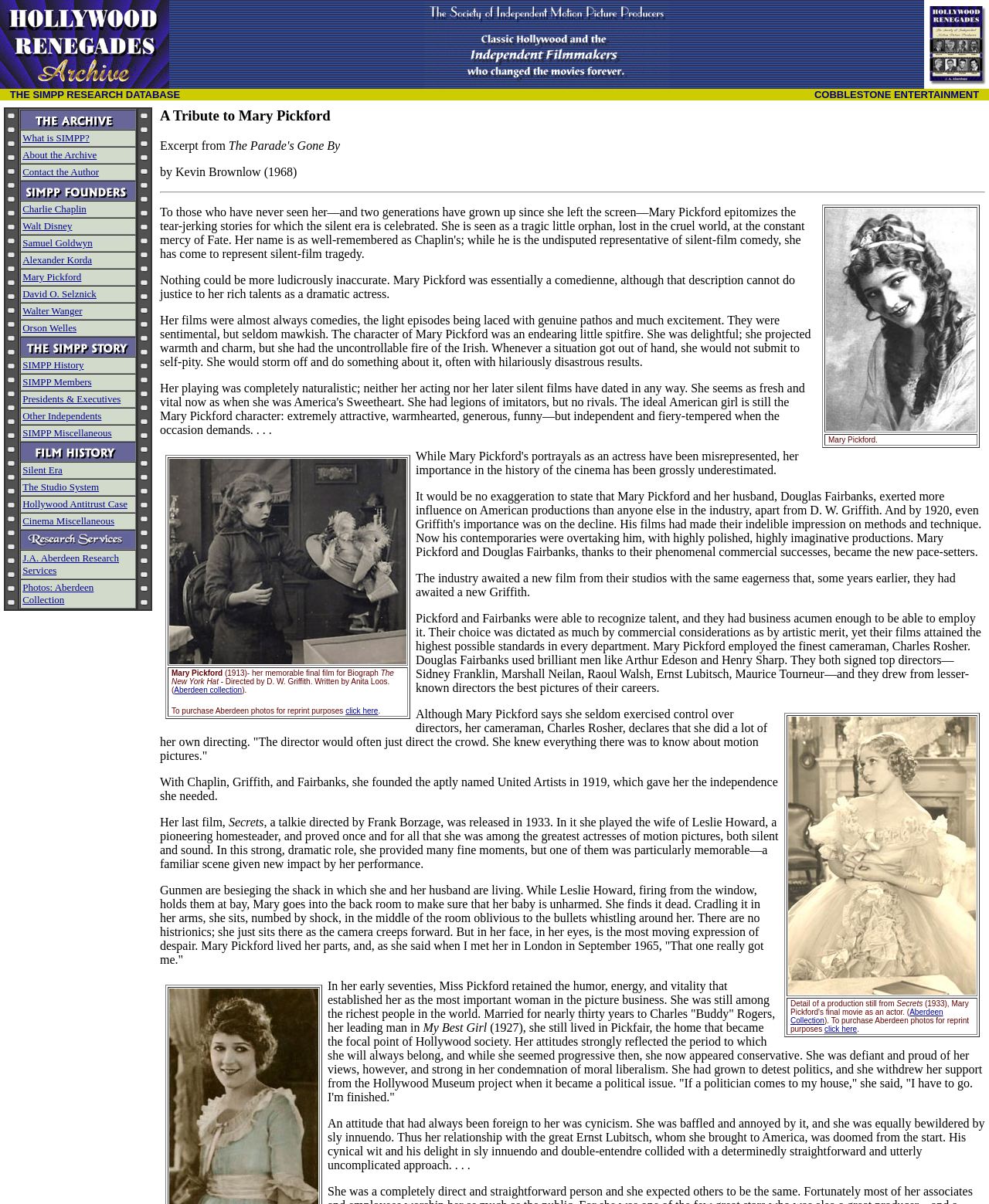Please examine the image and provide a detailed answer to the question: What is the main topic of the webpage?

The question asks for the main topic of the webpage, and the answer can be inferred from the content of the webpage. The webpage appears to be dedicated to the history of classic Hollywood and independent filmmakers, with a focus on the Society of Independent Motion Picture Producers (SIMPP) and its members.